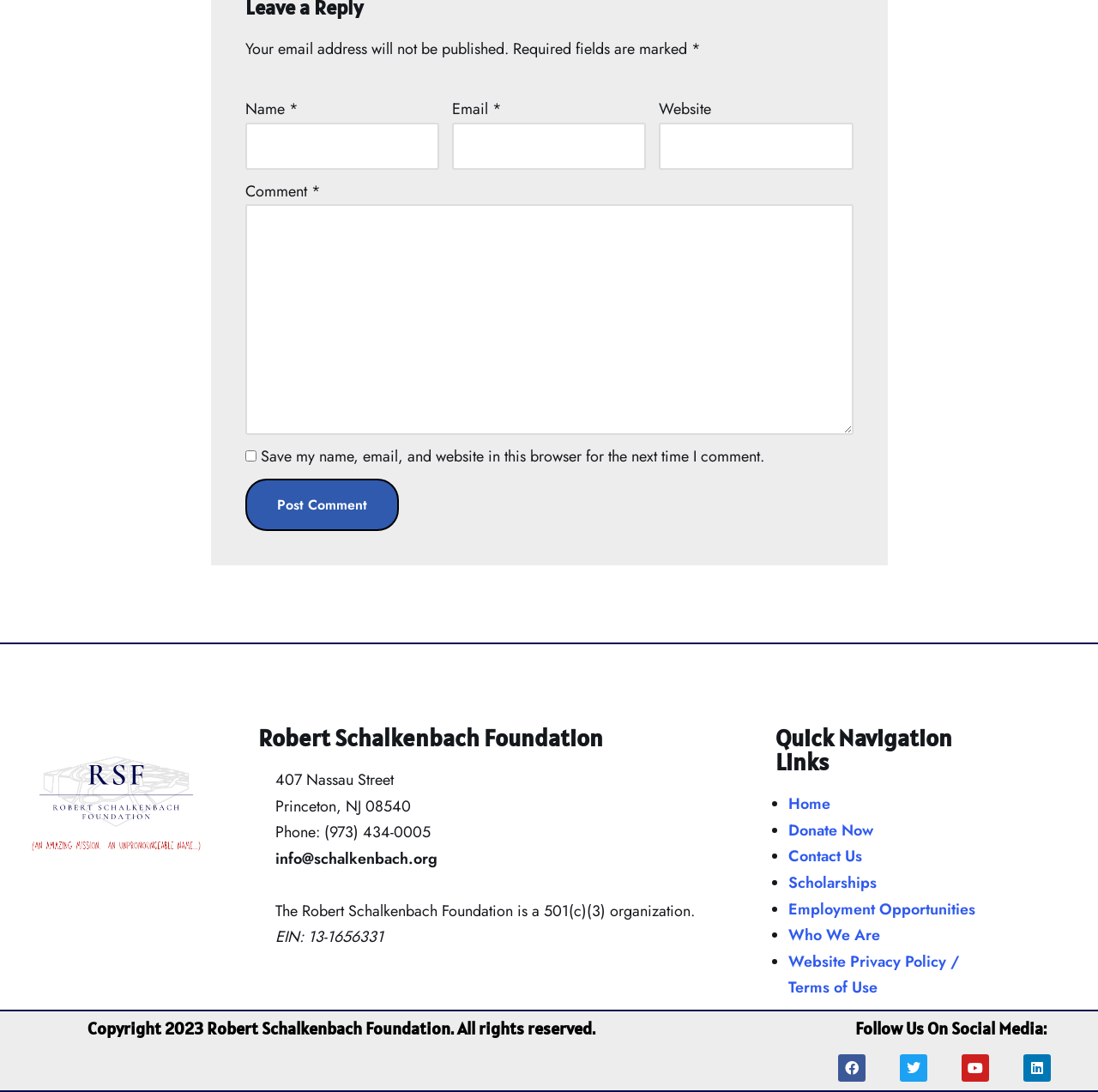What is the email address of the organization? Look at the image and give a one-word or short phrase answer.

info@schalkenbach.org